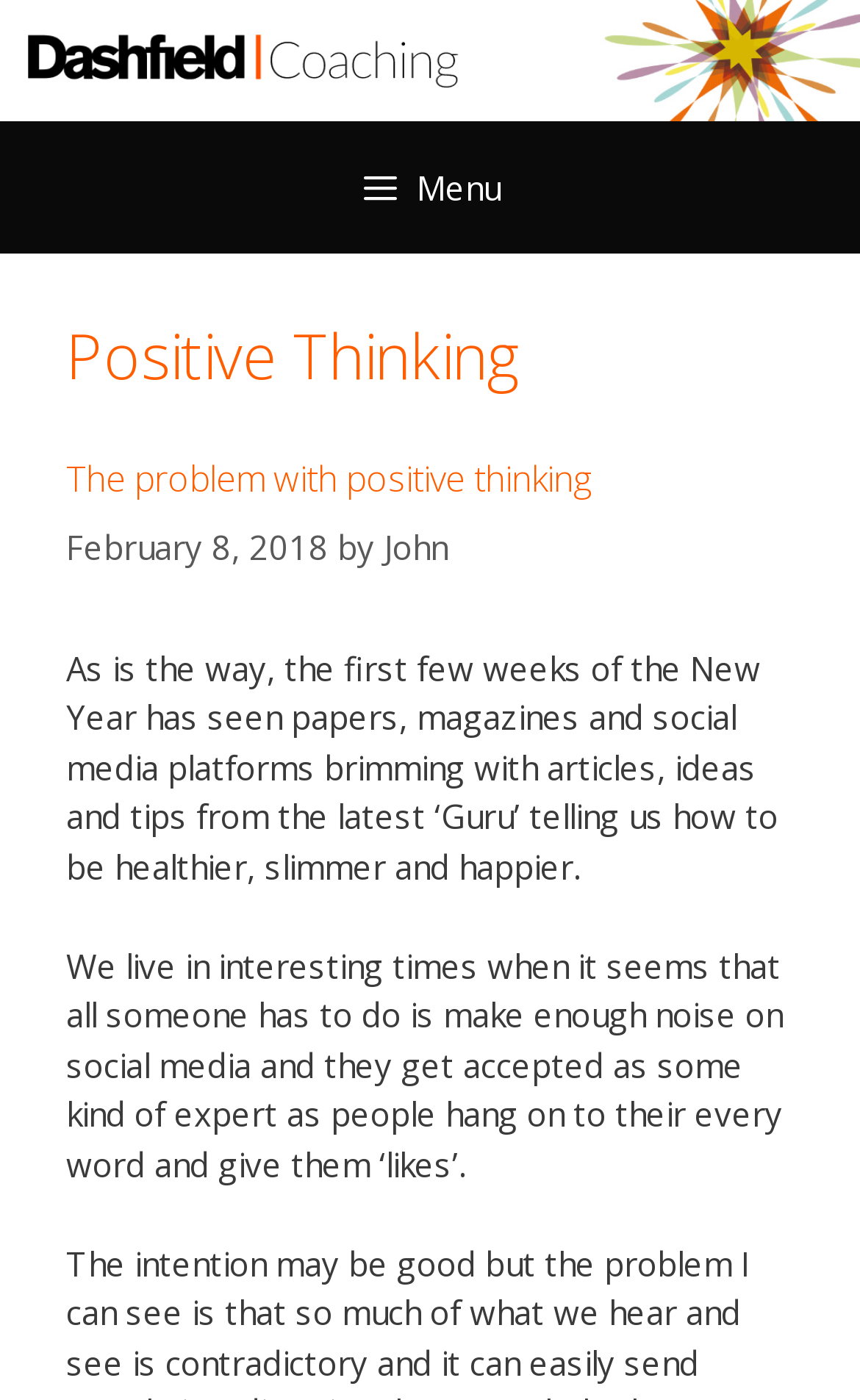Identify and provide the bounding box for the element described by: "John".

[0.446, 0.375, 0.521, 0.406]